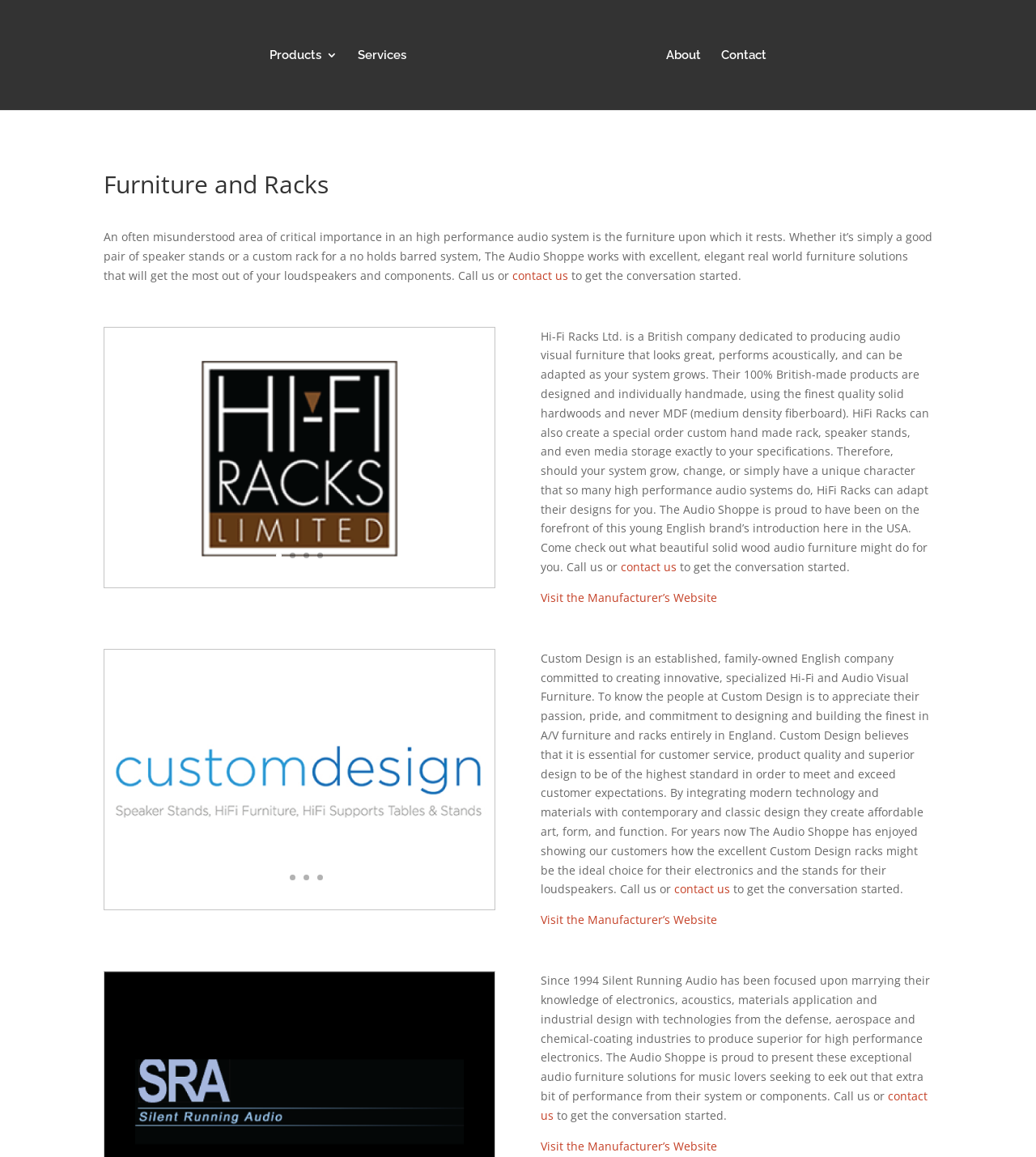What is the purpose of the furniture offered by The Audio Shoppe?
Offer a detailed and full explanation in response to the question.

According to the webpage content, the furniture offered by The Audio Shoppe is designed to improve the performance of high-performance audio systems, by providing a stable and acoustically optimized platform for the components.